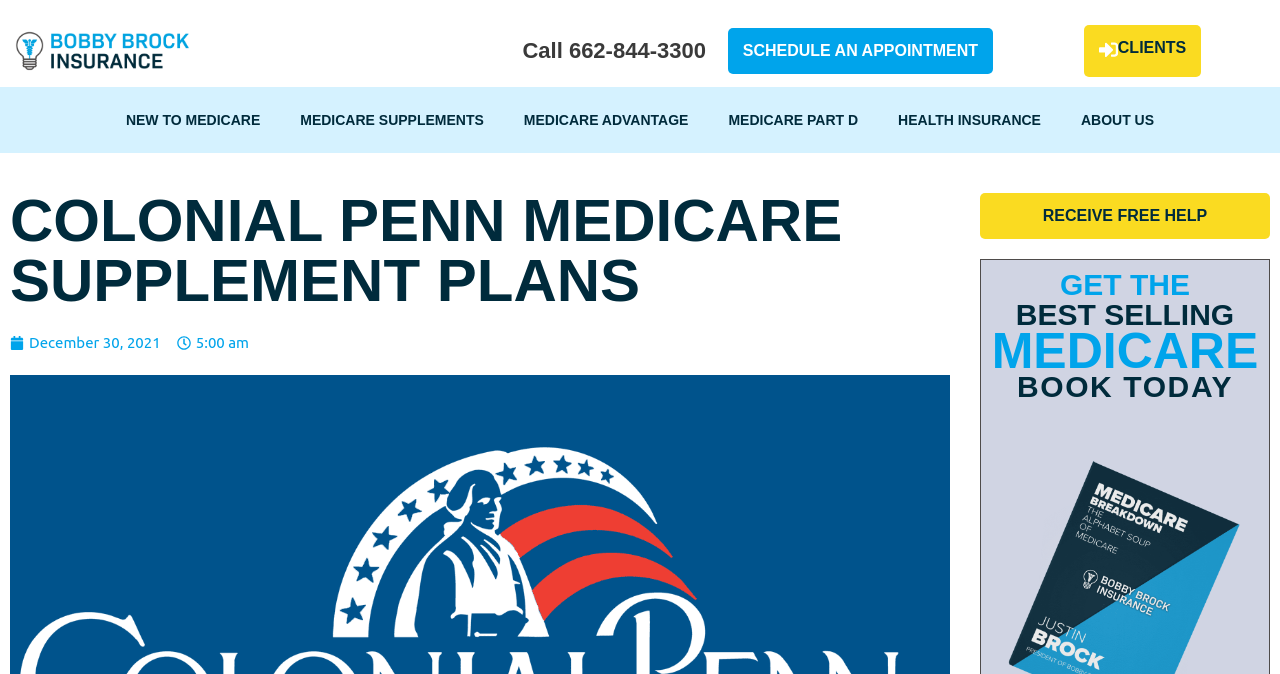Determine the bounding box coordinates of the clickable element to achieve the following action: 'call 662-844-3300'. Provide the coordinates as four float values between 0 and 1, formatted as [left, top, right, bottom].

[0.223, 0.059, 0.551, 0.092]